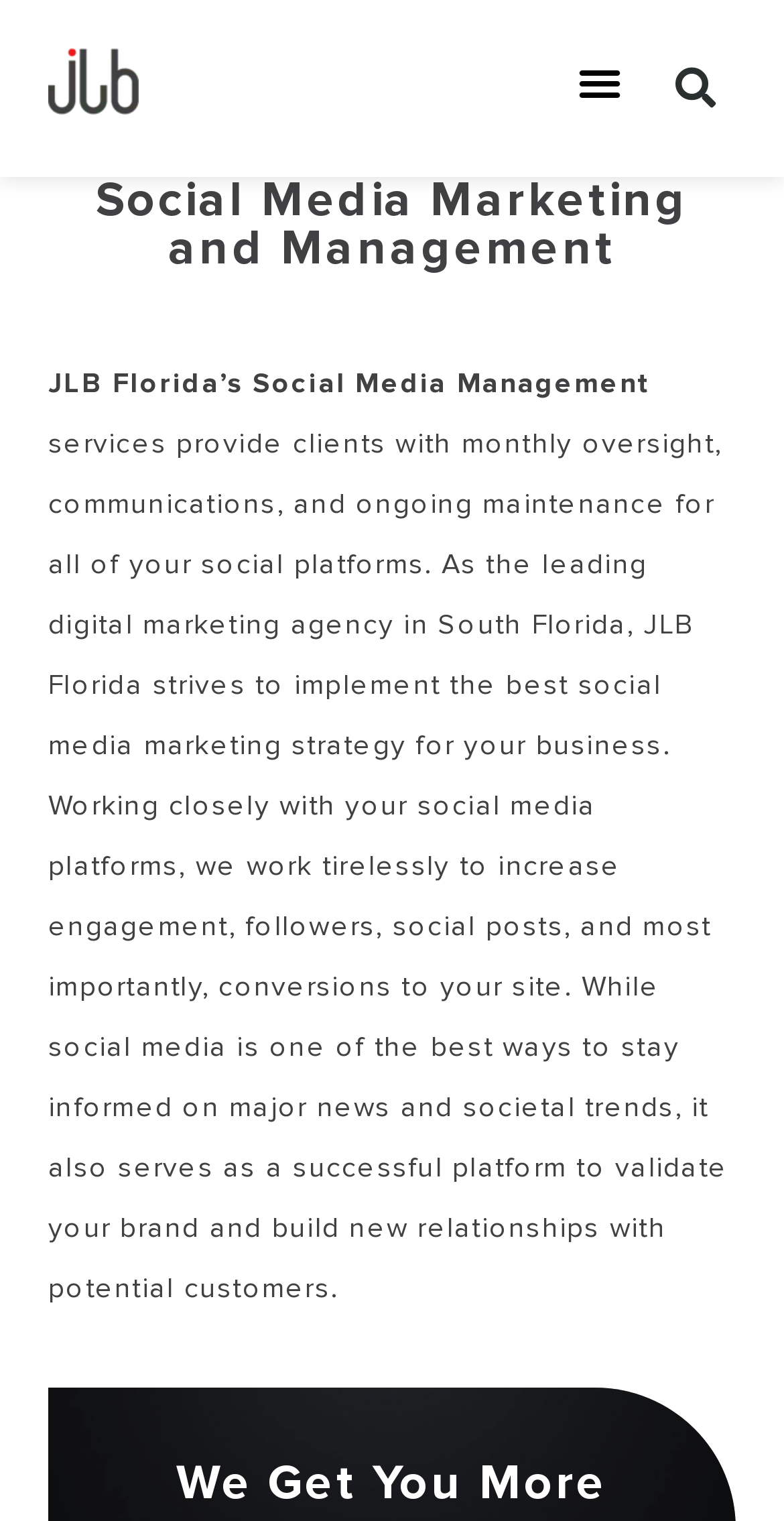Identify the main title of the webpage and generate its text content.

Social Media Marketing and Management